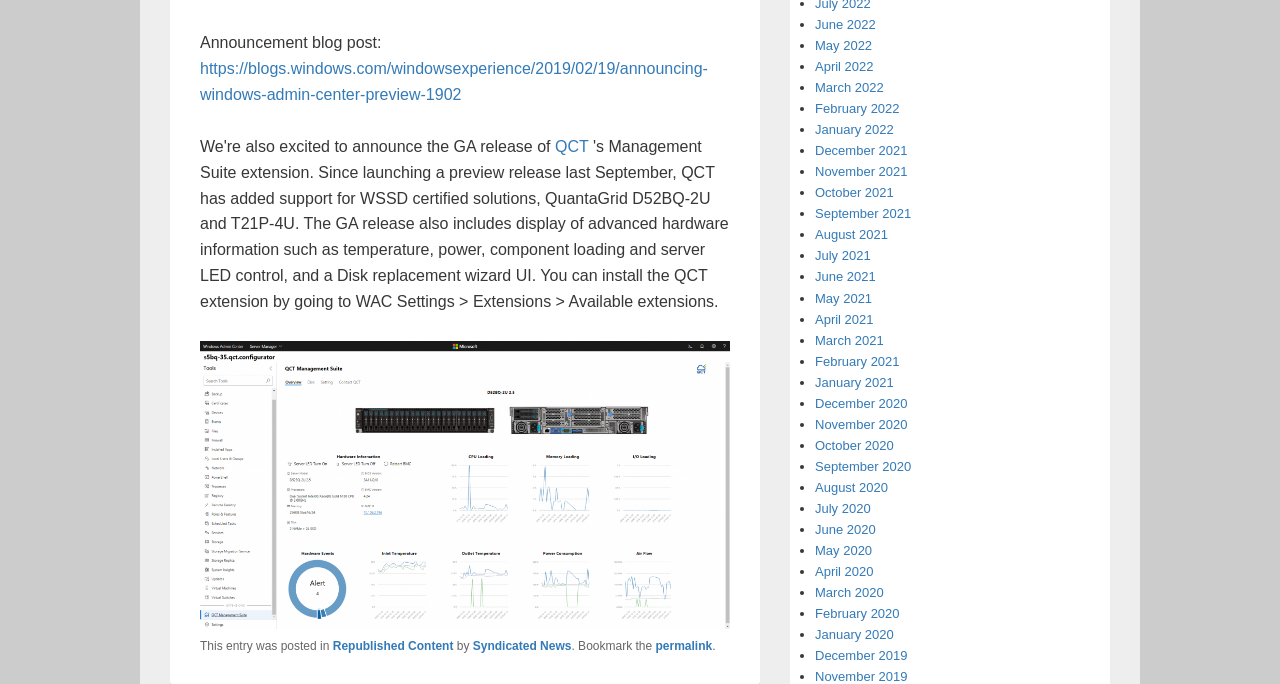How many months are listed in the archive?
Please describe in detail the information shown in the image to answer the question.

The number of months listed in the archive can be determined by counting the number of links in the list, which starts from June 2022 and goes back to December 2019, making a total of 24 months.